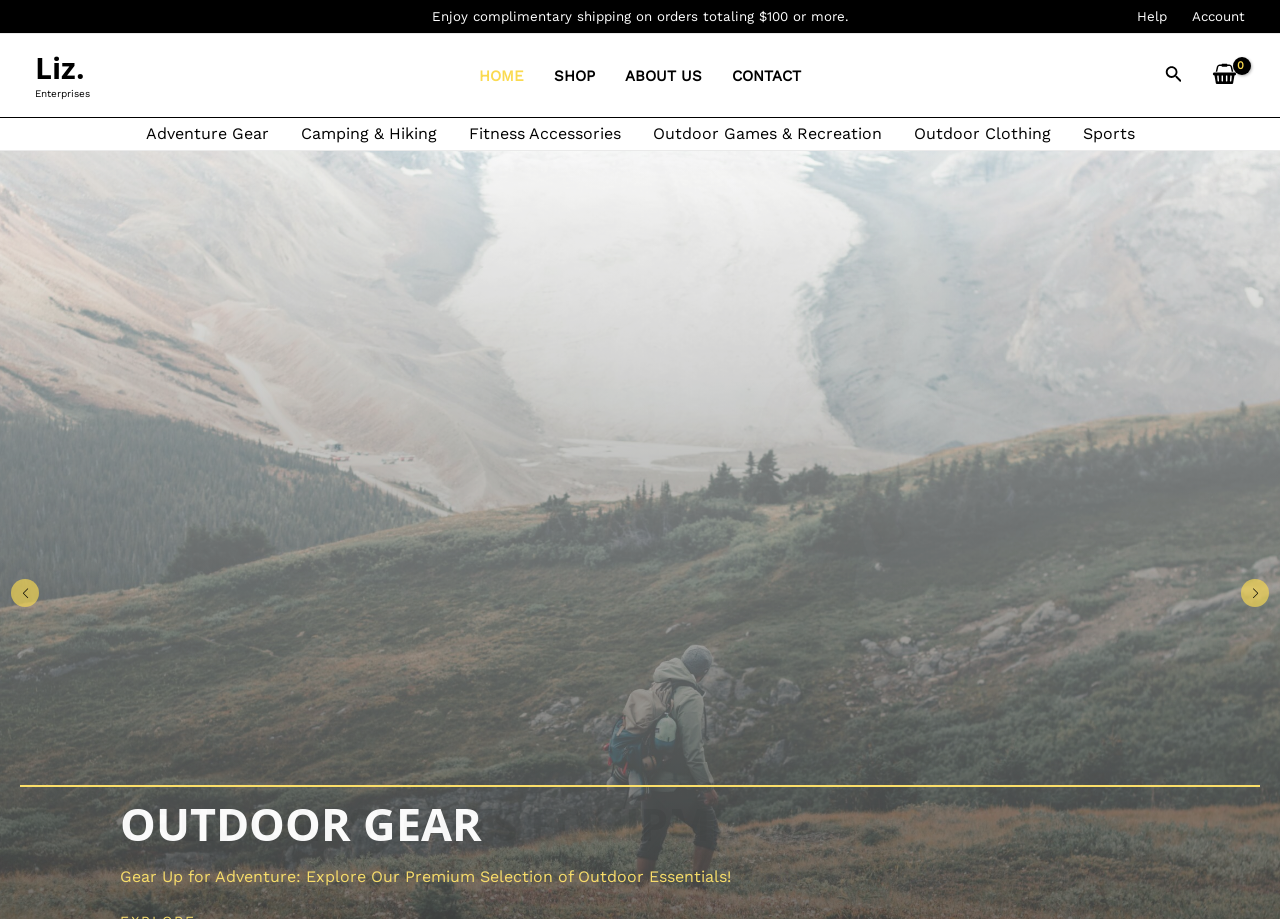Locate the bounding box coordinates of the region to be clicked to comply with the following instruction: "View Shopping Cart". The coordinates must be four float numbers between 0 and 1, in the form [left, top, right, bottom].

[0.94, 0.06, 0.973, 0.104]